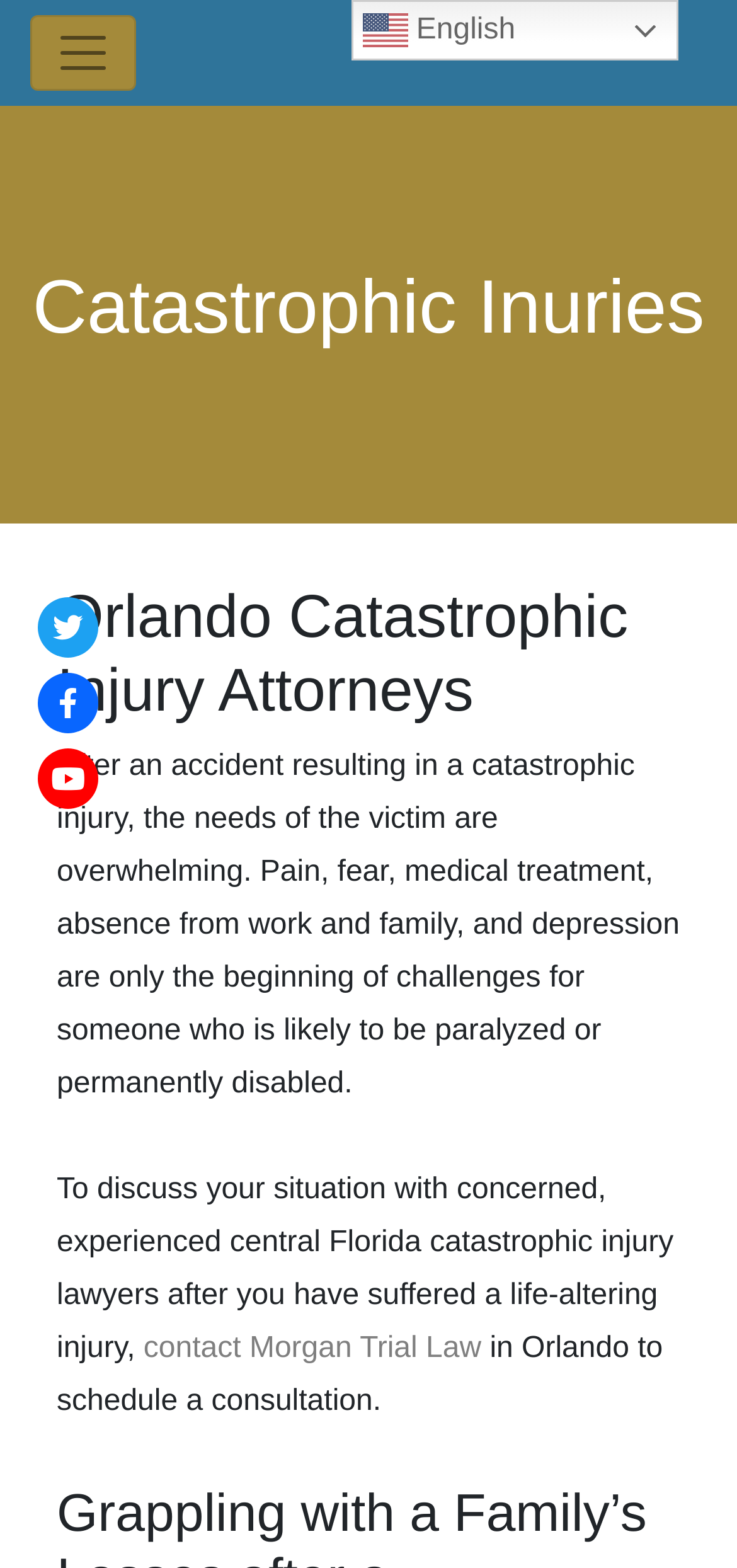Explain the contents of the webpage comprehensively.

The webpage is about Morgan Trial Law, an Orlando law firm that handles personal injury claims, including catastrophic injuries. At the top left of the page, there is a button to toggle navigation. Below it, there is a layout table that spans the entire width of the page. 

On the top section of the page, there is a heading that reads "Catastrophic Injuries" followed by a subheading "Orlando Catastrophic Injury Attorneys". Below these headings, there is a paragraph of text that explains the challenges faced by victims of catastrophic injuries, including pain, fear, medical treatment, and depression. 

The text continues to describe the importance of seeking help from experienced central Florida catastrophic injury lawyers. There is a link to "contact Morgan Trial Law" to discuss one's situation, and the sentence is completed with the phrase "in Orlando to schedule a consultation". 

At the top right of the page, there is a link to switch the language to English, accompanied by a small flag icon. On the left side of the page, there are five social media links, represented by icons.